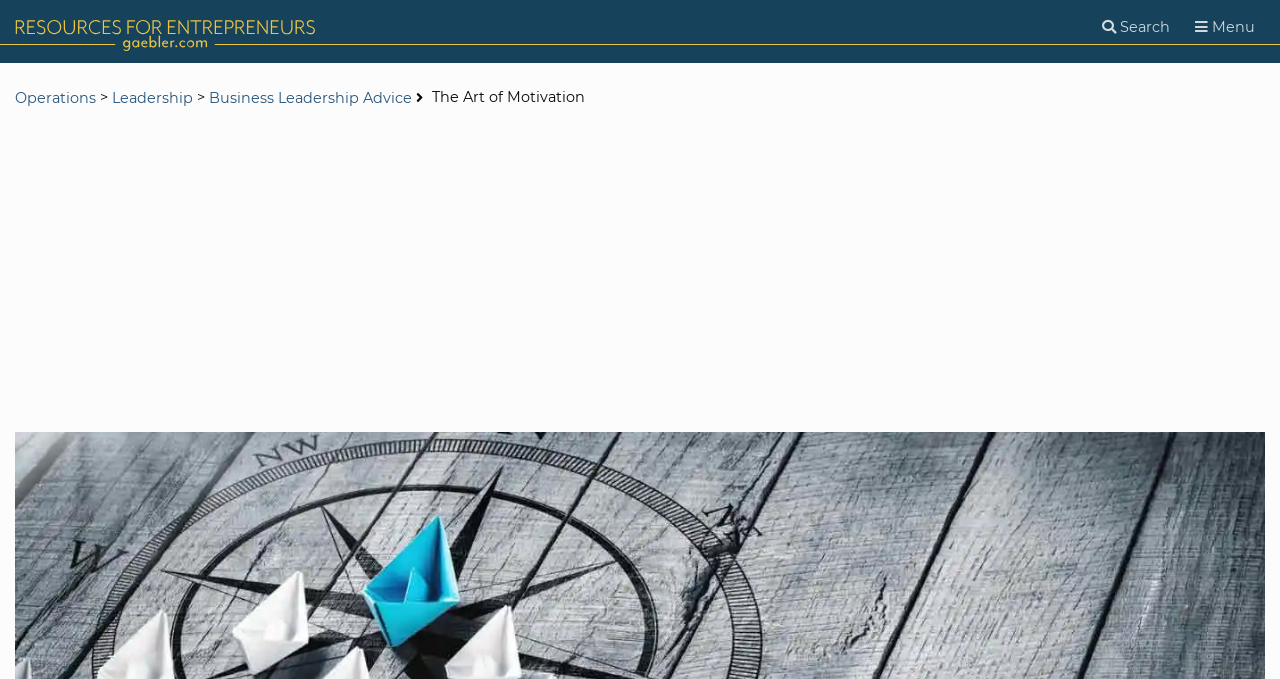What is the title of the main content area? Analyze the screenshot and reply with just one word or a short phrase.

The Art of Motivation